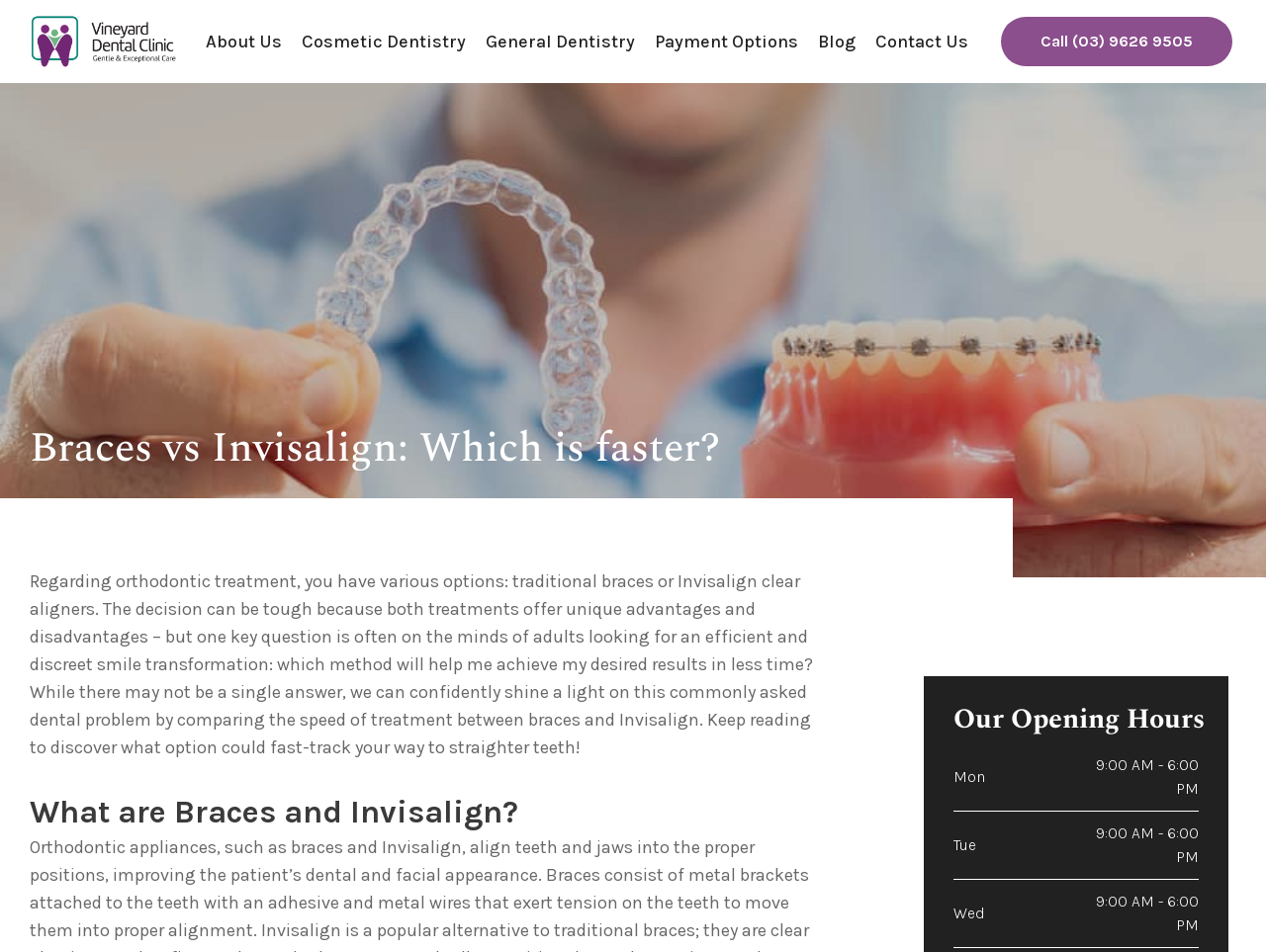Determine which piece of text is the heading of the webpage and provide it.

Braces vs Invisalign: Which is faster?